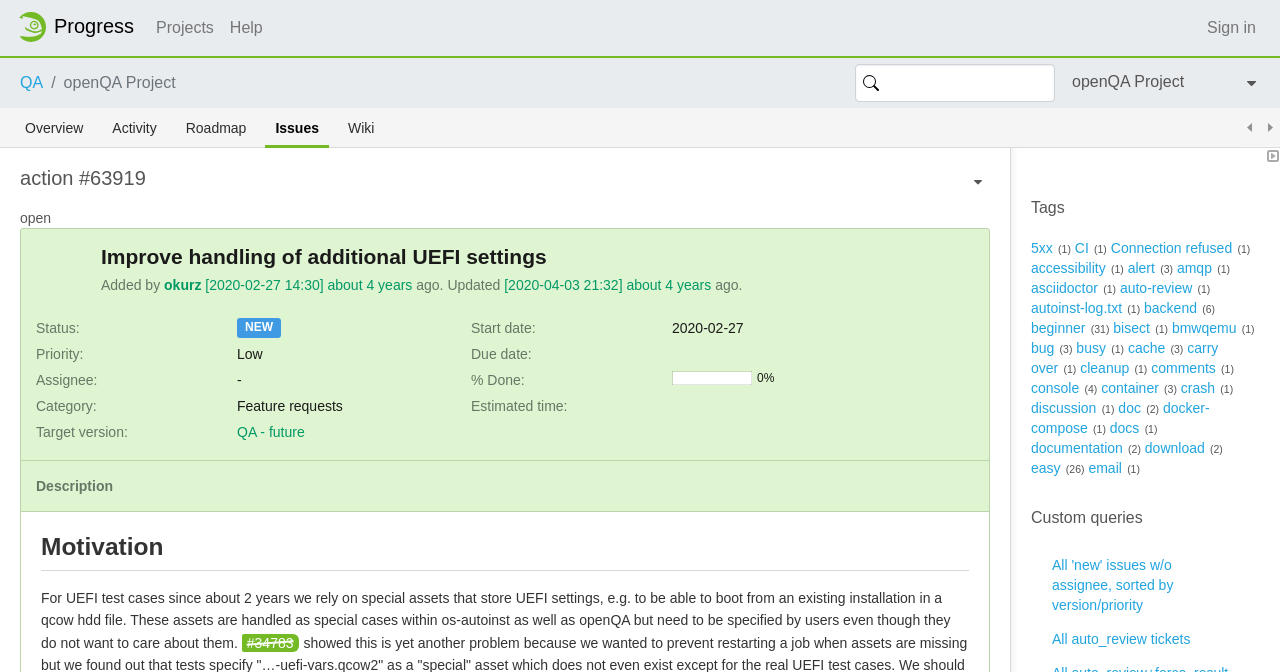What is the status of the action #63919?
Kindly give a detailed and elaborate answer to the question.

I looked at the section 'action #63919' and found the text 'Status: open', so the status of the action is open.